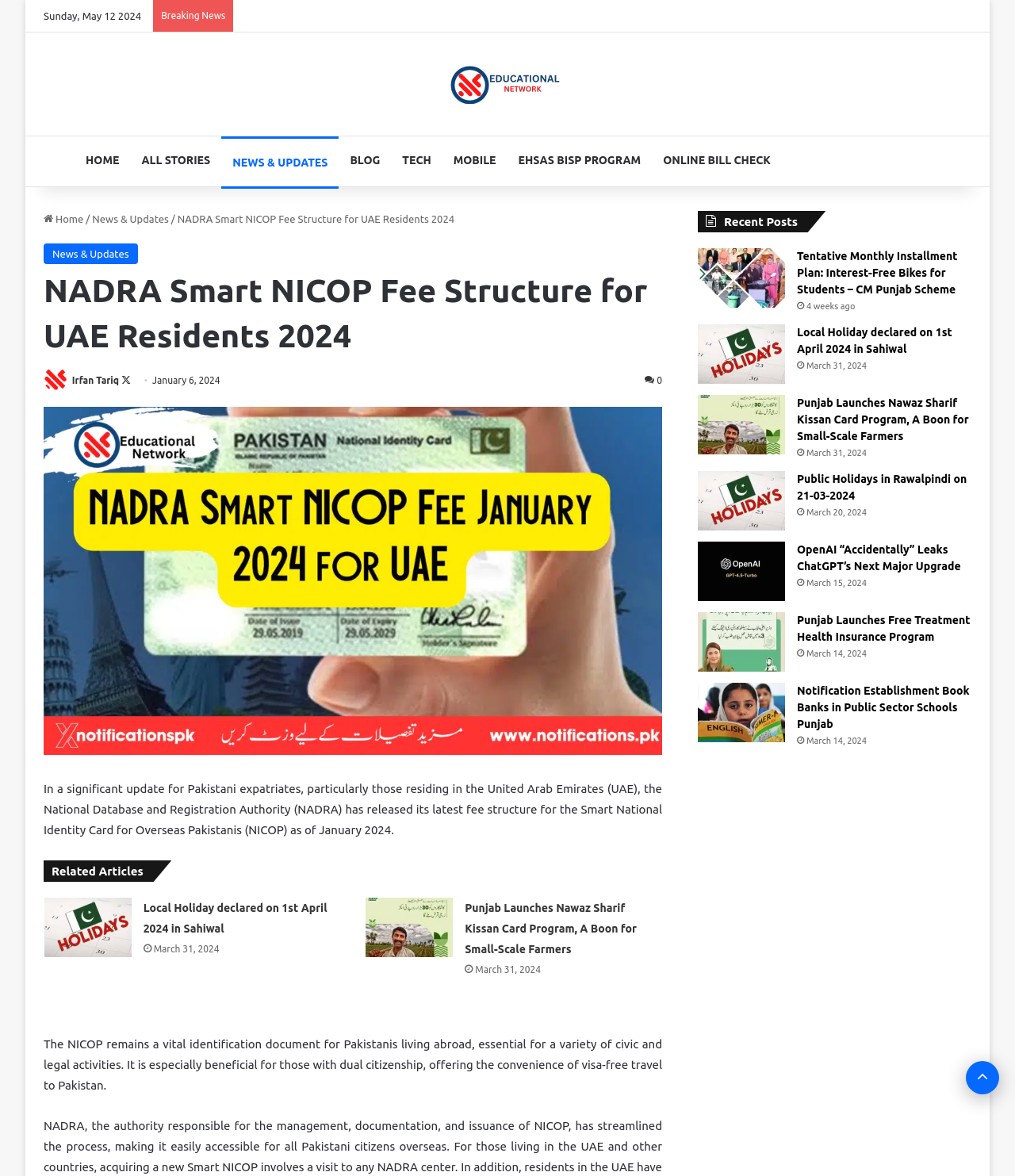Please locate the bounding box coordinates for the element that should be clicked to achieve the following instruction: "Follow 'Irfan Tariq'". Ensure the coordinates are given as four float numbers between 0 and 1, i.e., [left, top, right, bottom].

[0.071, 0.319, 0.117, 0.328]